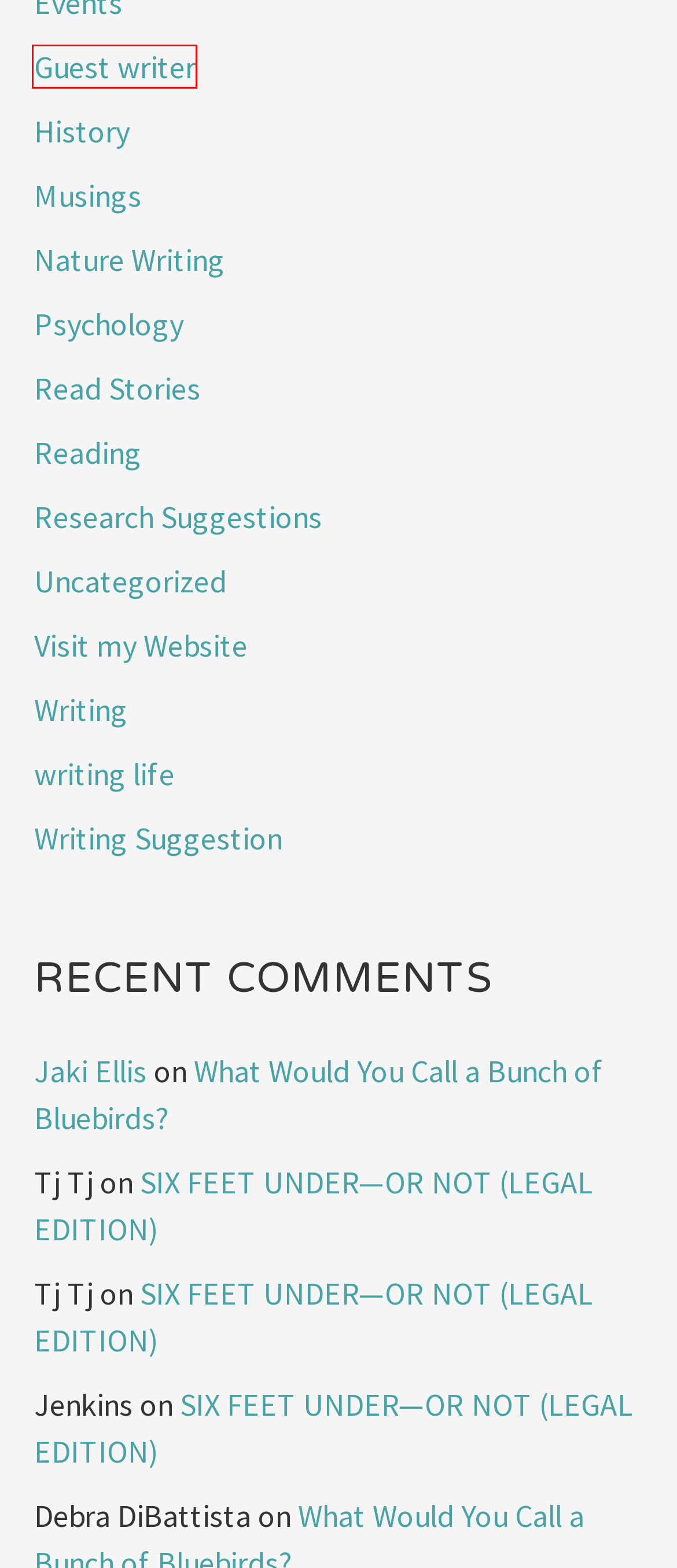Review the webpage screenshot and focus on the UI element within the red bounding box. Select the best-matching webpage description for the new webpage that follows after clicking the highlighted element. Here are the candidates:
A. Writing Suggestion Archives - Vivian Lawry
B. Research Suggestions Archives - Vivian Lawry
C. ﻿SIX FEET UNDER—OR NOT (LEGAL EDITION) - Vivian Lawry
D. Musings Archives - Vivian Lawry
E. What Would You Call a Bunch of Bluebirds? - Vivian Lawry
F. Guest writer Archives - Vivian Lawry
G. Psychology Archives - Vivian Lawry
H. History Archives - Vivian Lawry

F